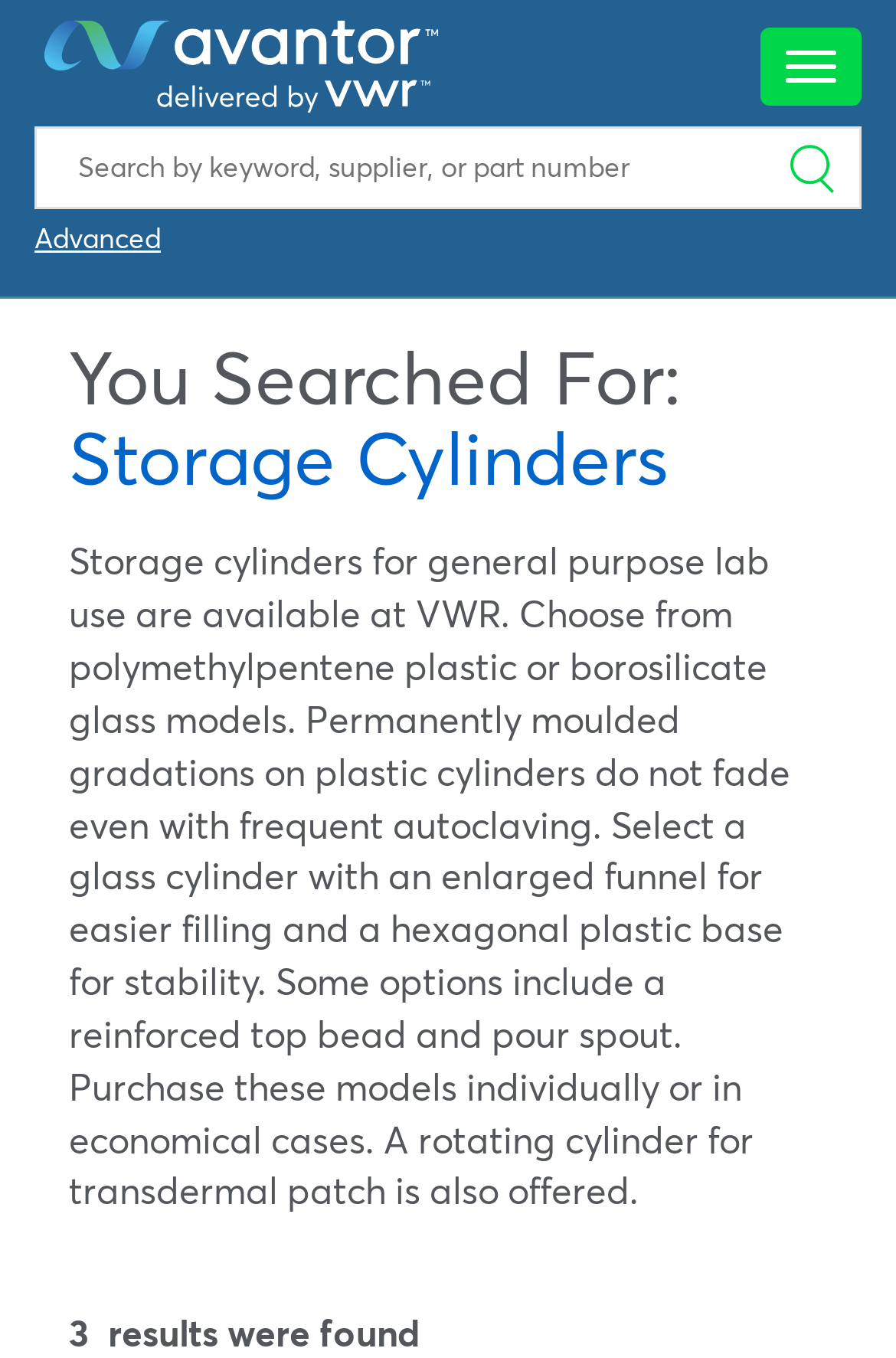What is the feature of the glass cylinder with an enlarged funnel?
Answer the question using a single word or phrase, according to the image.

Easier filling